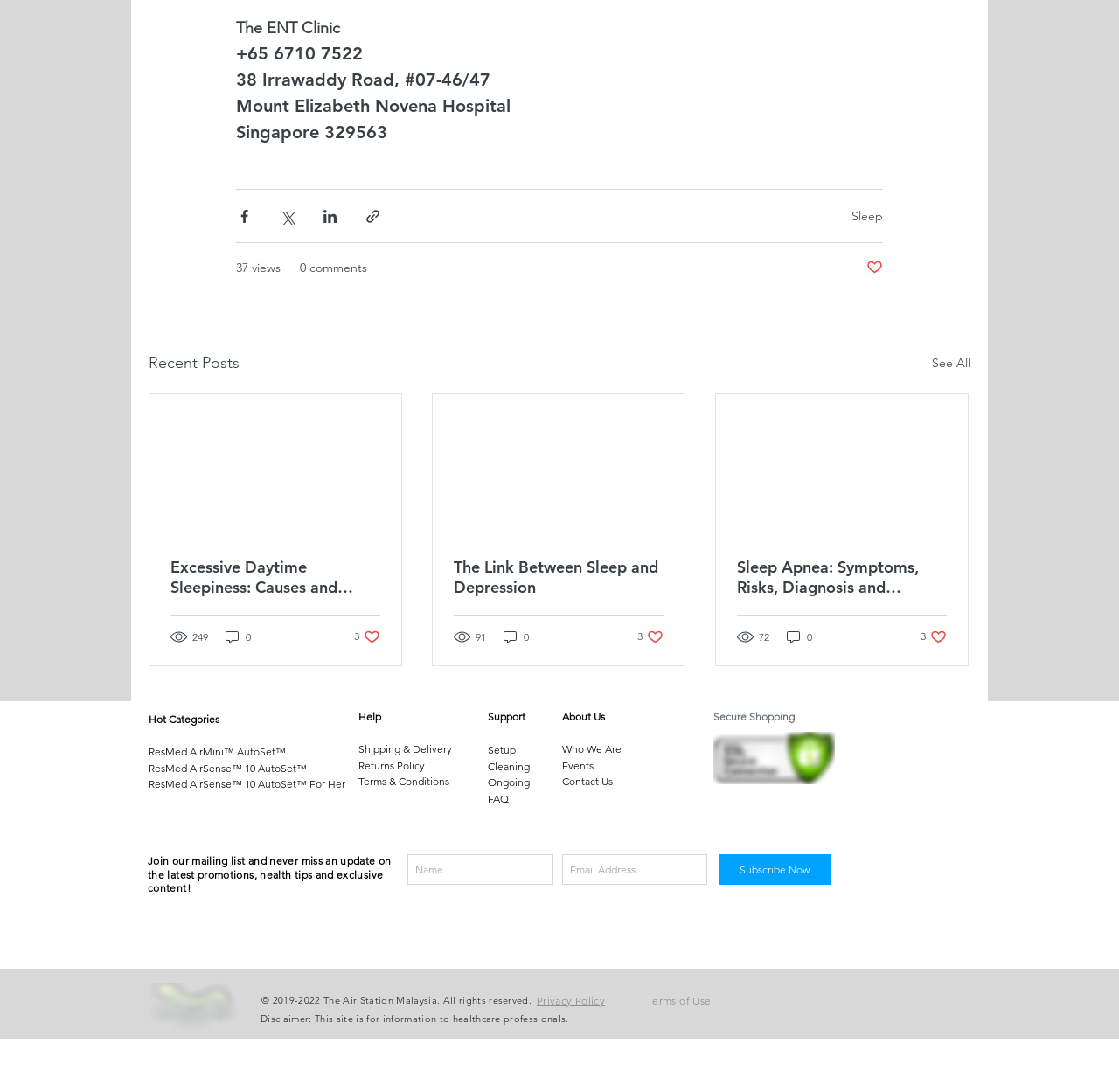Please answer the following question using a single word or phrase: 
How many views does the article 'Excessive Daytime Sleepiness: Causes and Treatment' have?

249 views